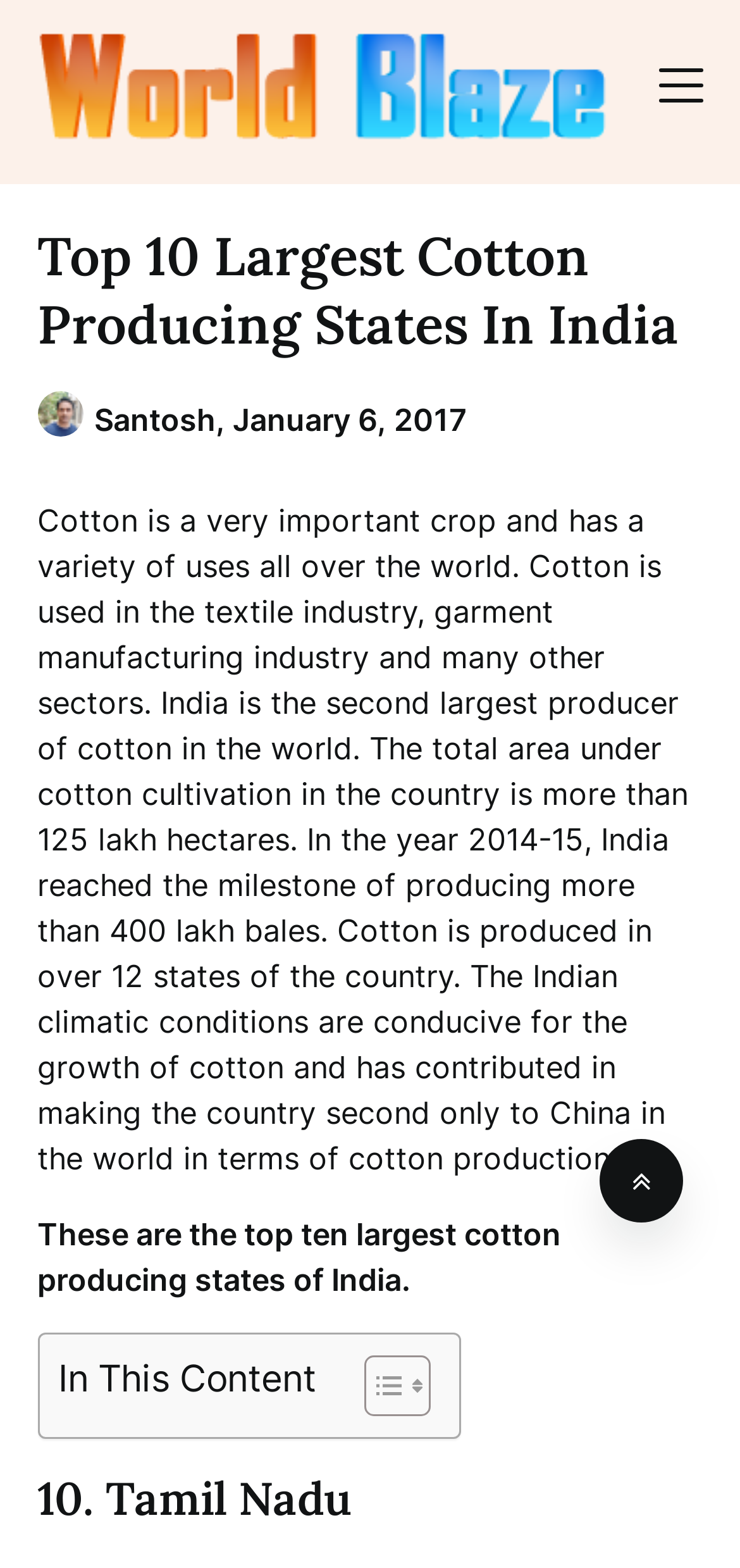Using the elements shown in the image, answer the question comprehensively: What is the purpose of the 'Toggle Table of Content' button?

The 'Toggle Table of Content' button is likely used to show or hide the table of content, as it is a common functionality associated with such buttons, and it is placed near the 'In This Content' text.